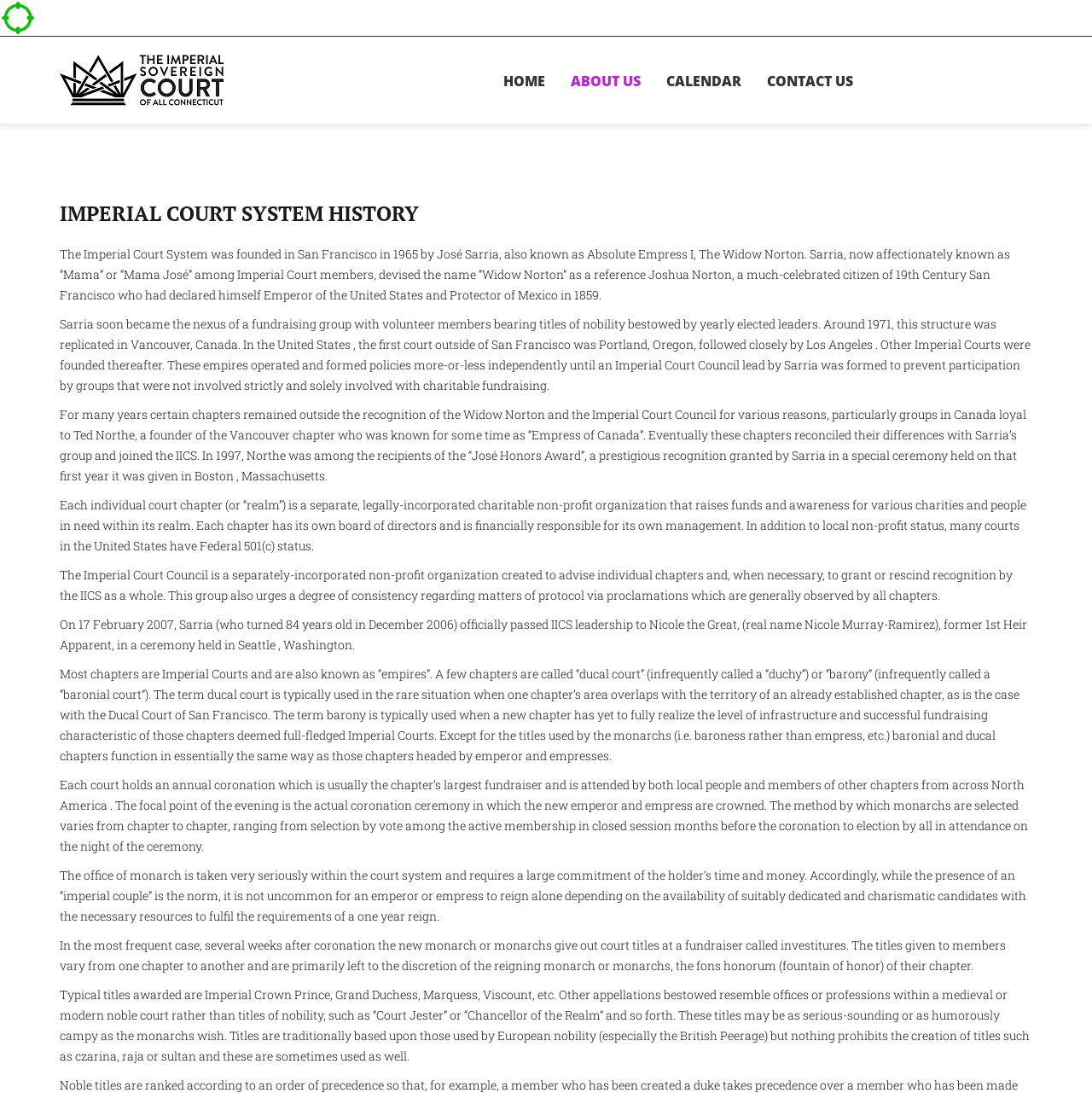Please provide a brief answer to the following inquiry using a single word or phrase:
Who founded the Imperial Court System?

José Sarria